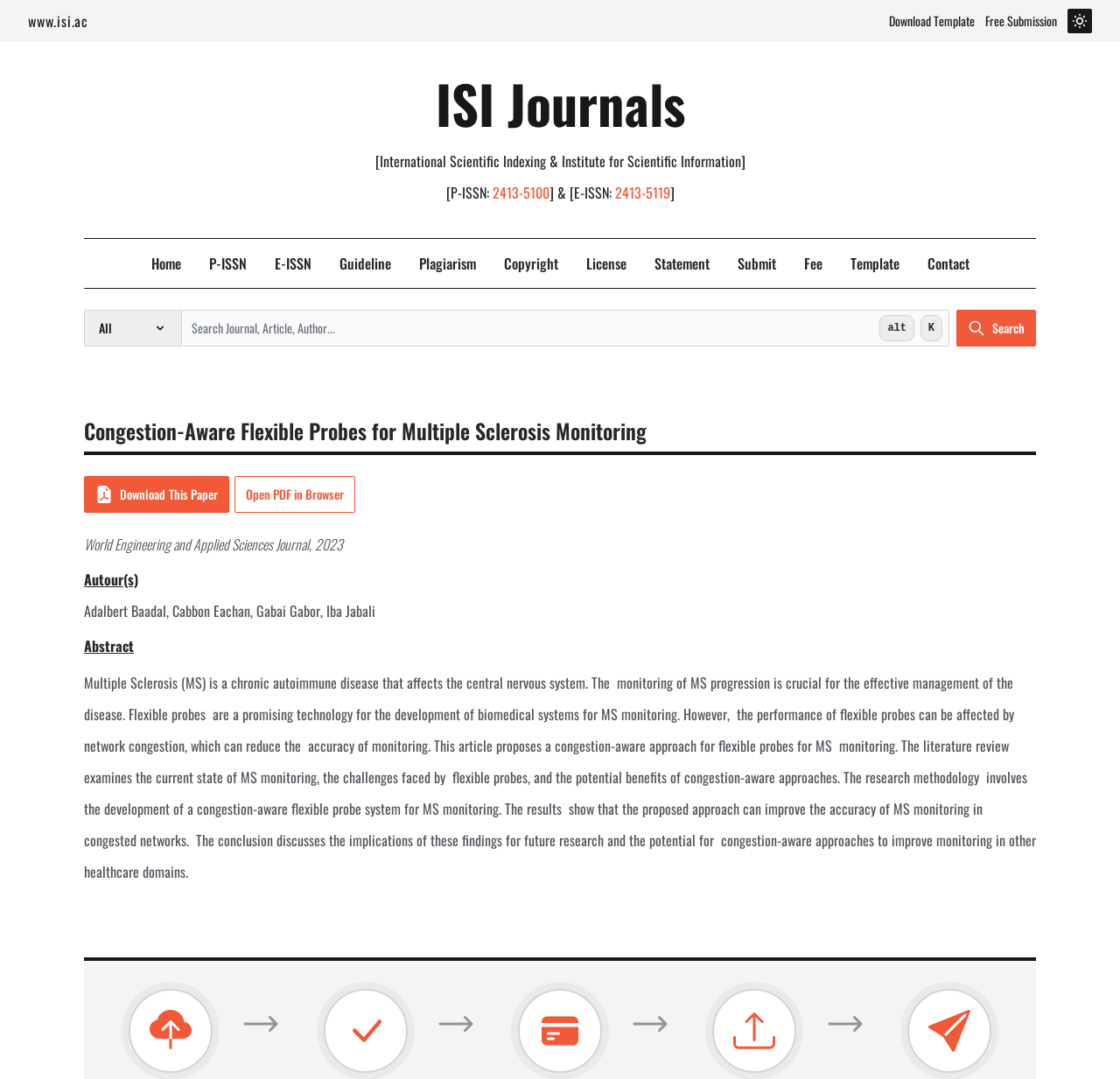Please locate the bounding box coordinates of the element that should be clicked to achieve the given instruction: "Download this paper".

[0.075, 0.441, 0.205, 0.475]